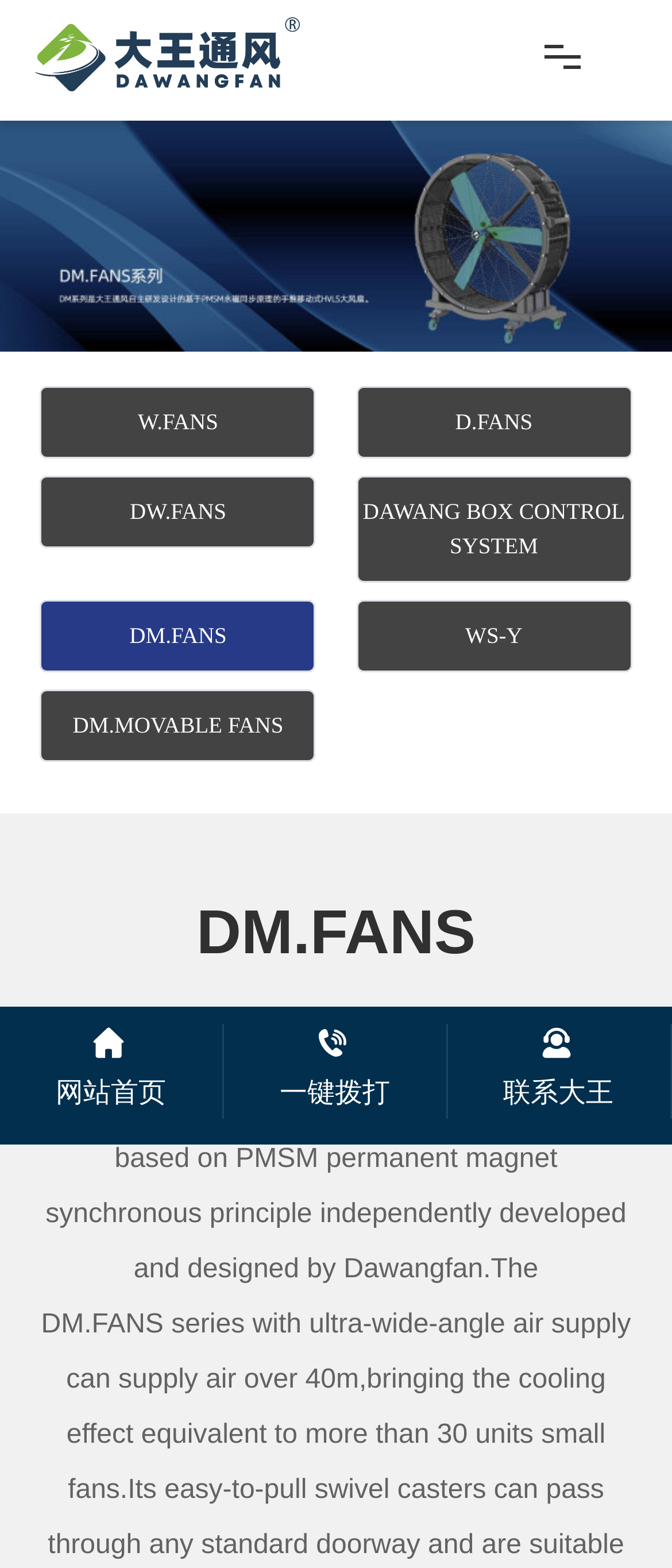Write an exhaustive caption that covers the webpage's main aspects.

The webpage is about DAWANG FAN DM.FANS, an industrial fan manufacturer. At the top-left corner, there is a logo image with the text "DM.FANS". Below the logo, there is a horizontal navigation menu with 9 links: "Home", "Advantages", "Products", "News", "Cases", "Application", "Corporation", "Contact", and "简体中文" (Simplified Chinese).

On the top-right side, there are three links: "网站首页" (Website Home), "一键拨打" (One-key Dial), and "联系大王" (Contact DAWANG). Each link has a corresponding image beside it.

Below the navigation menu, there are four links: "W.FANS", "D.FANS", "DW.FANS", and "DAWANG BOX CONTROL SYSTEM" on the left side, and "DM.FANS", "WS-Y", "DM.MOVABLE FANS" on the right side.

At the bottom of the page, there is a separator line. Above the separator line, there is an image with the text "图片名称" (Image Name) at the top-left corner.

The webpage has a total of 5 images, including the logo, navigation menu icons, and other decorative images.